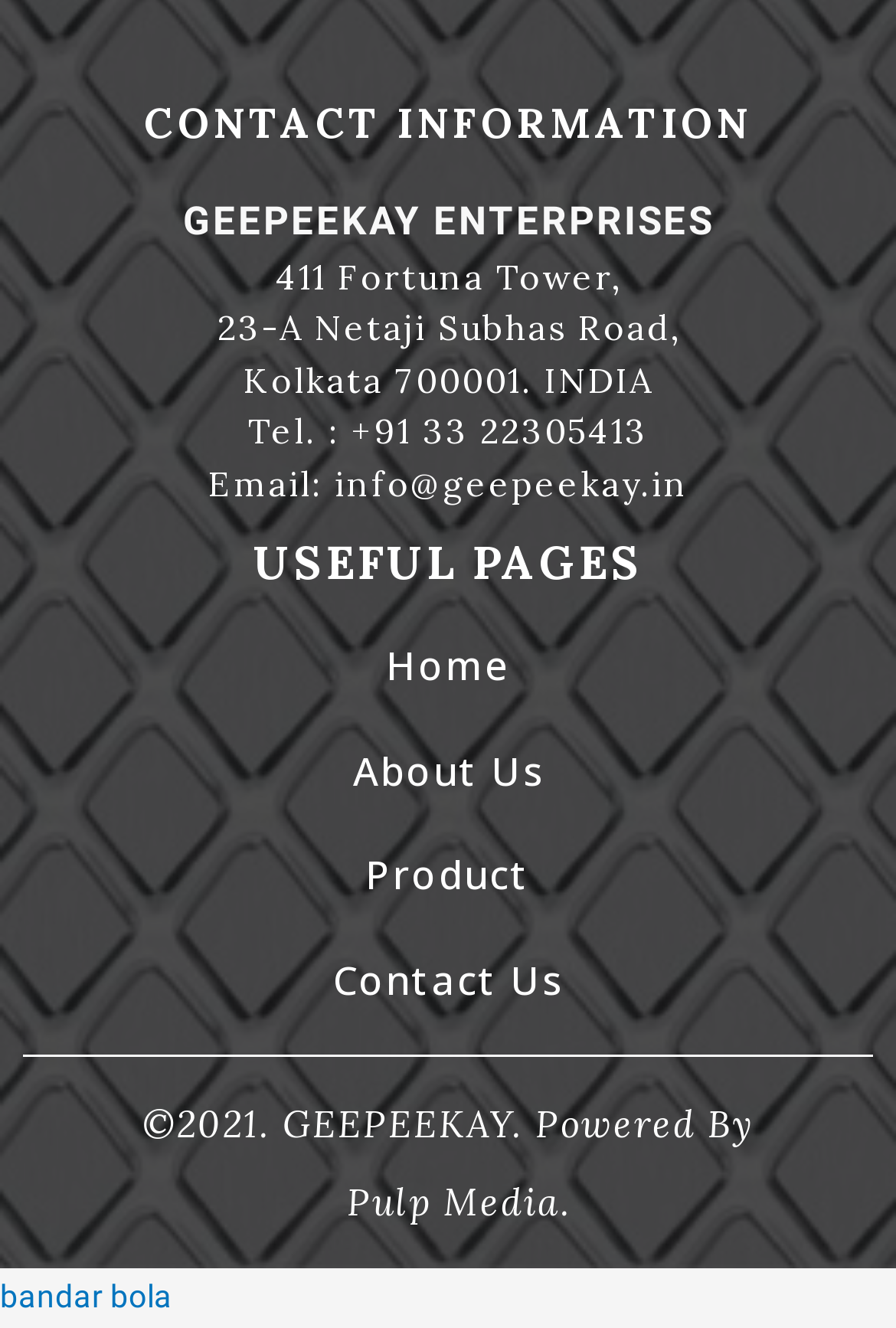Based on the description "Product", find the bounding box of the specified UI element.

[0.408, 0.639, 0.592, 0.678]